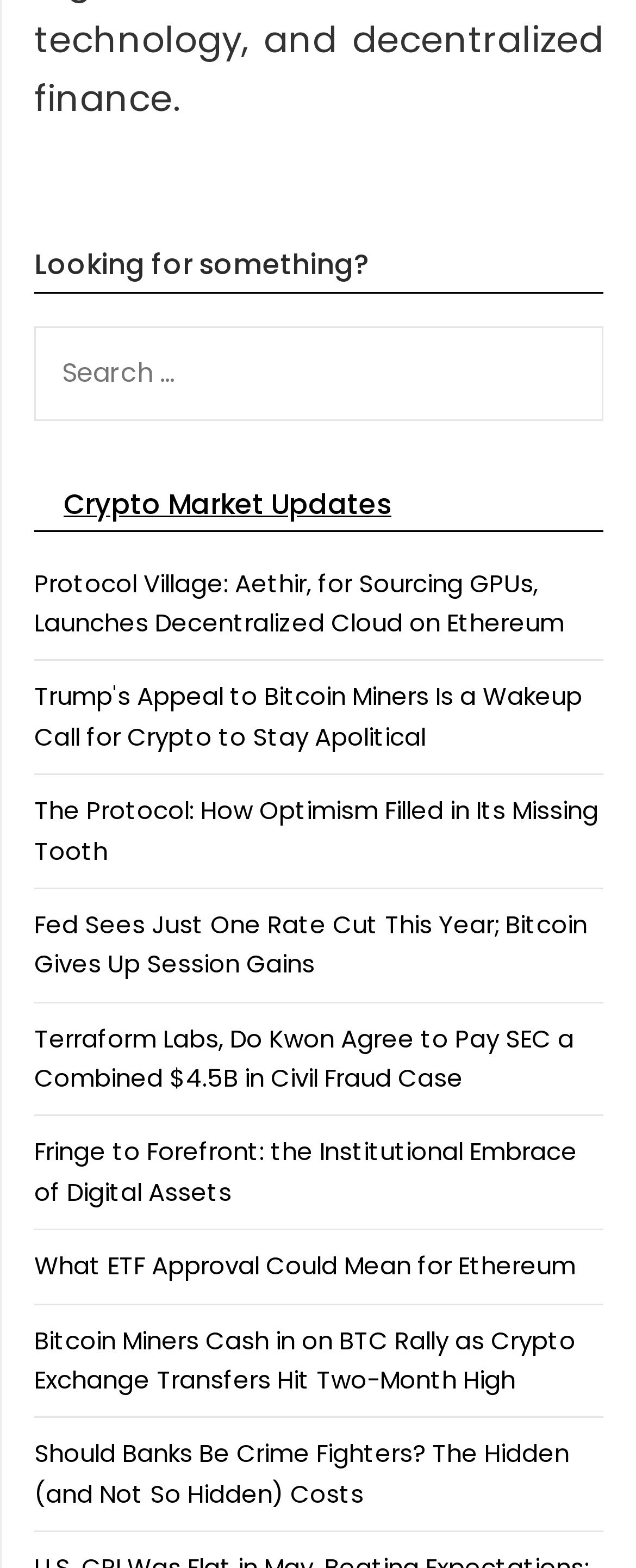Provide the bounding box coordinates of the HTML element described by the text: "Crypto Market Updates".

[0.1, 0.309, 0.615, 0.334]